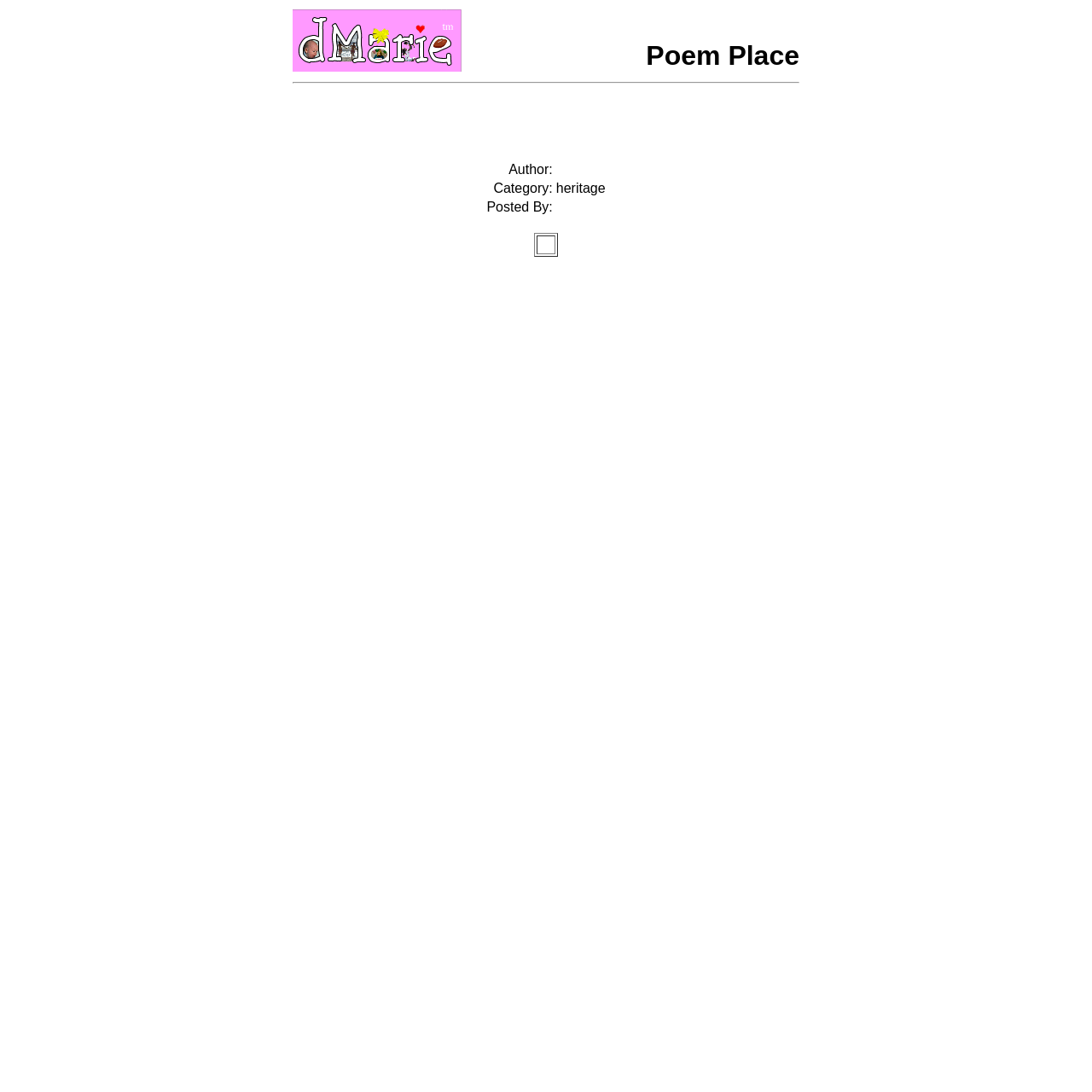Please answer the following question using a single word or phrase: 
How many columns are in the first layout table?

2